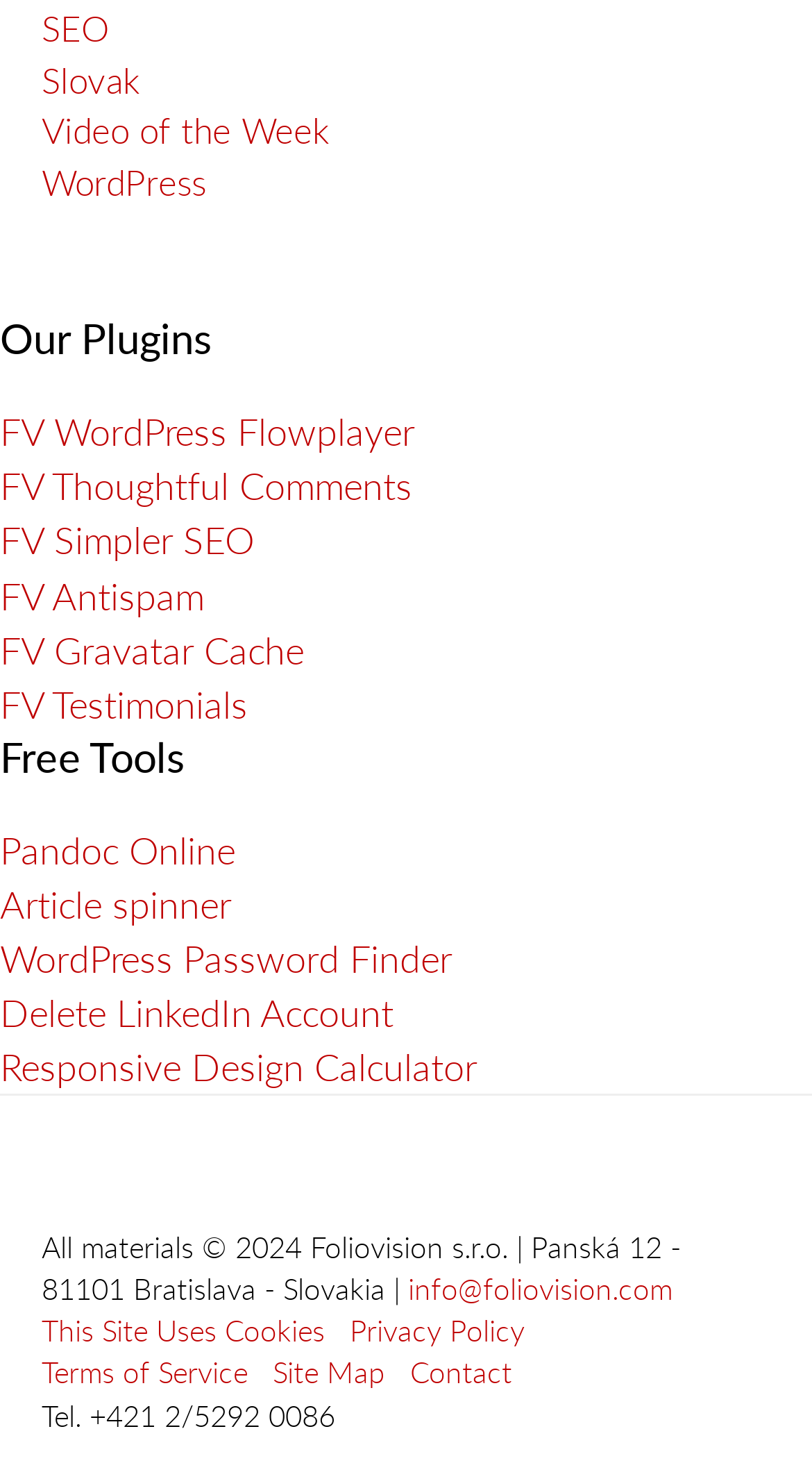Locate the bounding box coordinates of the area to click to fulfill this instruction: "Click on the SEO link". The bounding box should be presented as four float numbers between 0 and 1, in the order [left, top, right, bottom].

[0.051, 0.003, 0.133, 0.035]